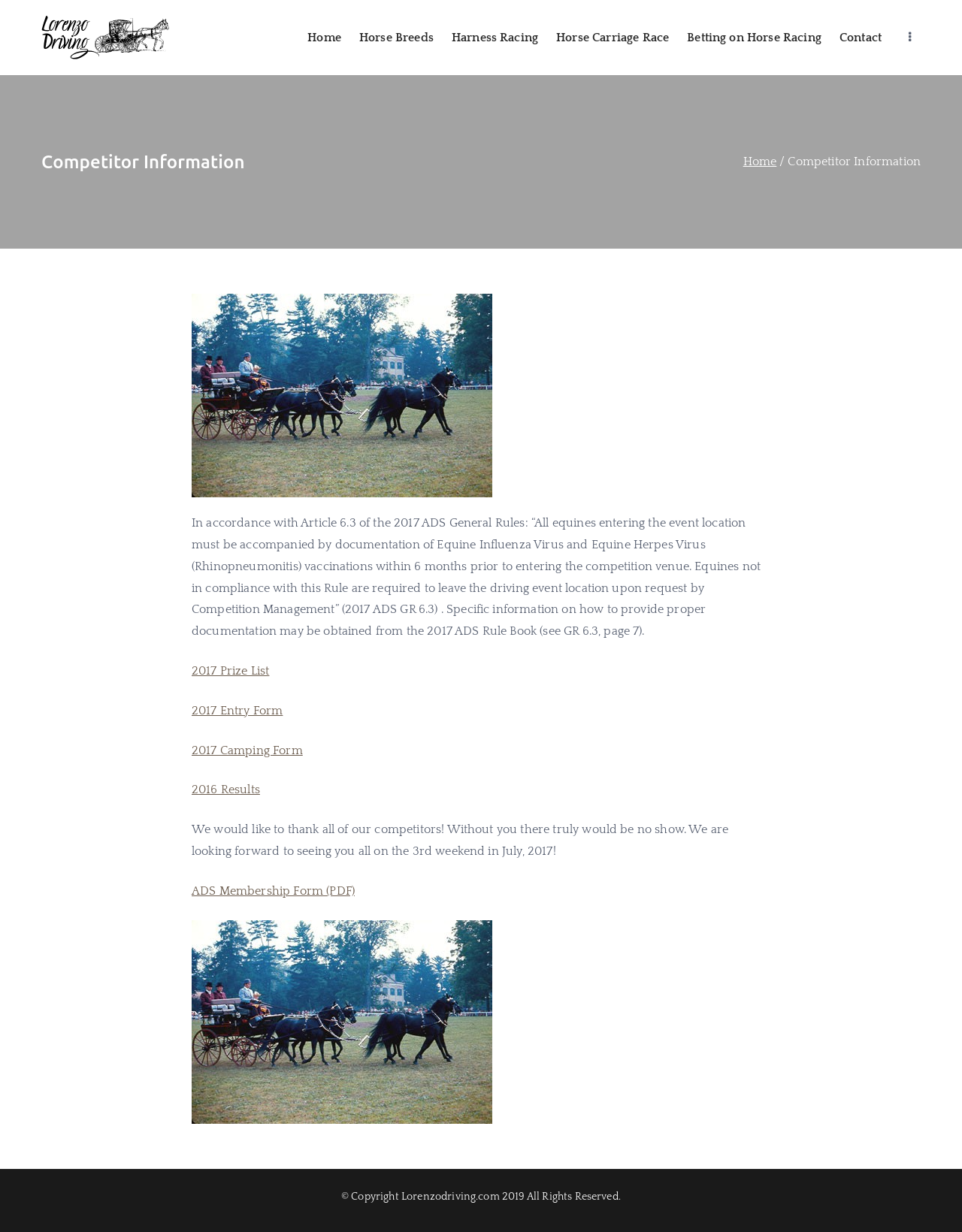Identify the bounding box coordinates of the area that should be clicked in order to complete the given instruction: "Open the 2017 Entry Form". The bounding box coordinates should be four float numbers between 0 and 1, i.e., [left, top, right, bottom].

[0.199, 0.571, 0.294, 0.582]